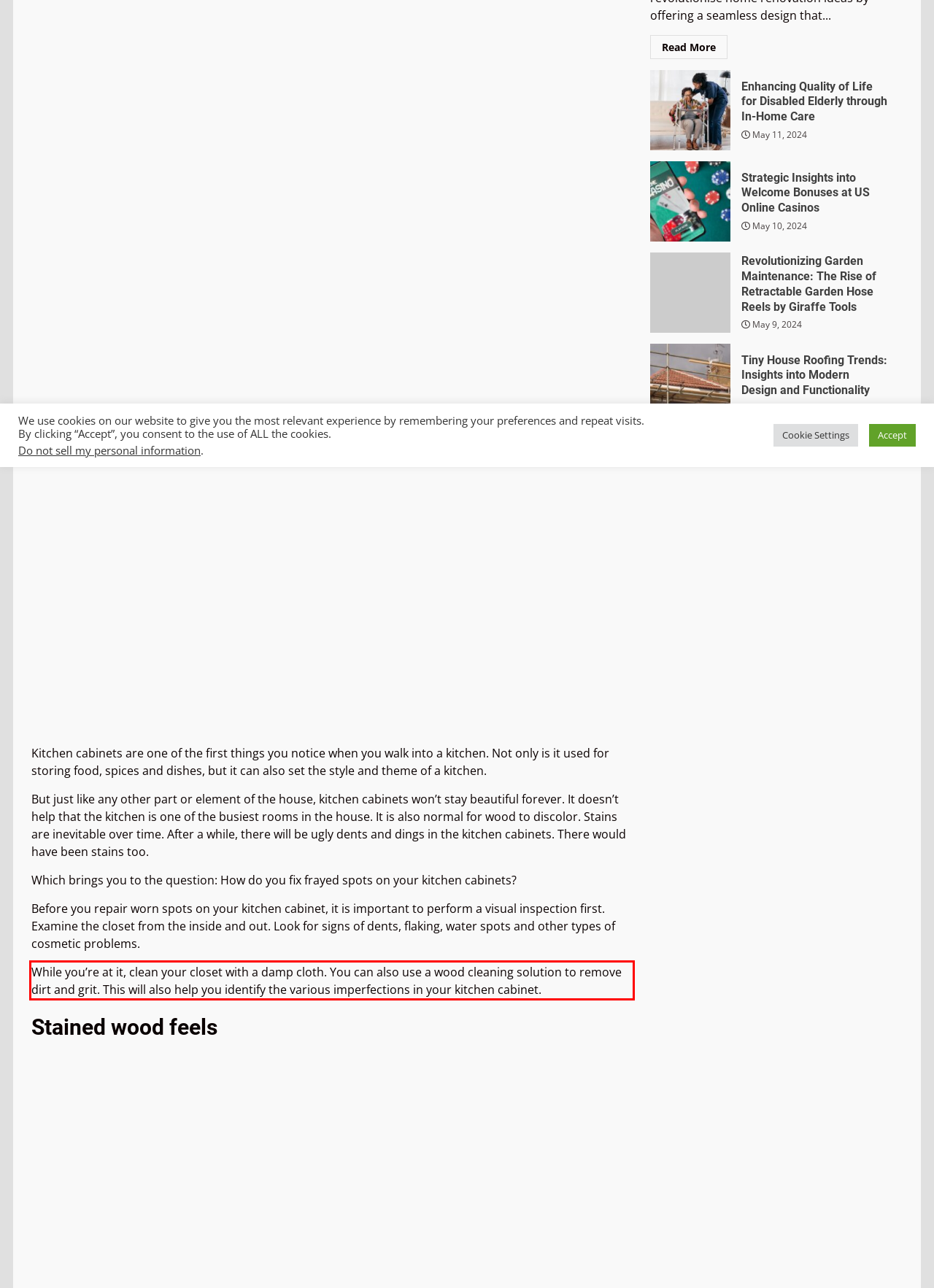You are provided with a screenshot of a webpage containing a red bounding box. Please extract the text enclosed by this red bounding box.

While you’re at it, clean your closet with a damp cloth. You can also use a wood cleaning solution to remove dirt and grit. This will also help you identify the various imperfections in your kitchen cabinet.